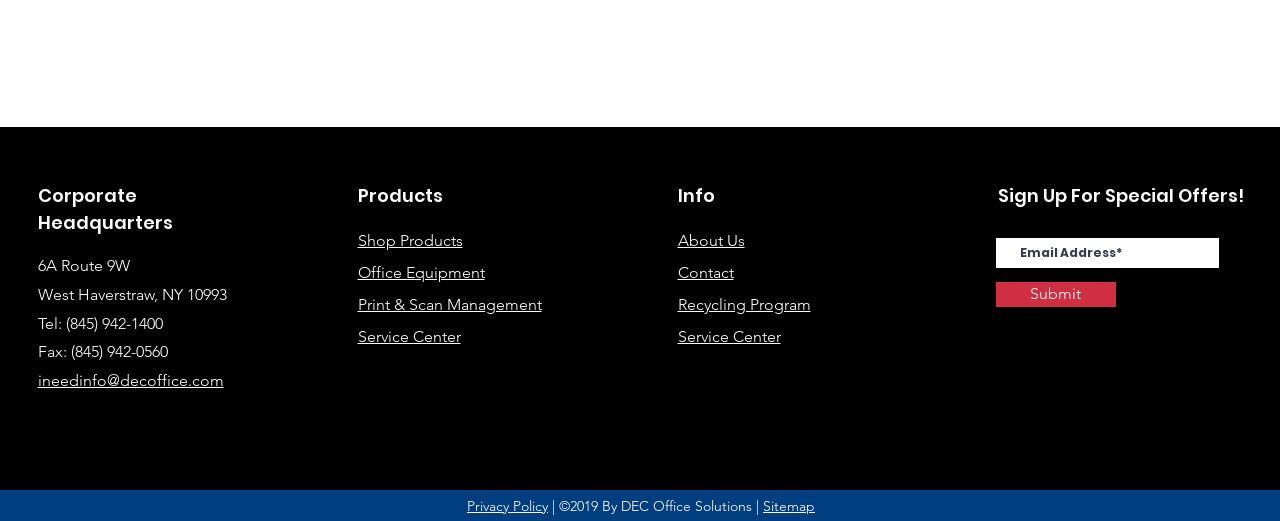Identify the bounding box coordinates of the section to be clicked to complete the task described by the following instruction: "Contact us". The coordinates should be four float numbers between 0 and 1, formatted as [left, top, right, bottom].

[0.529, 0.505, 0.573, 0.541]